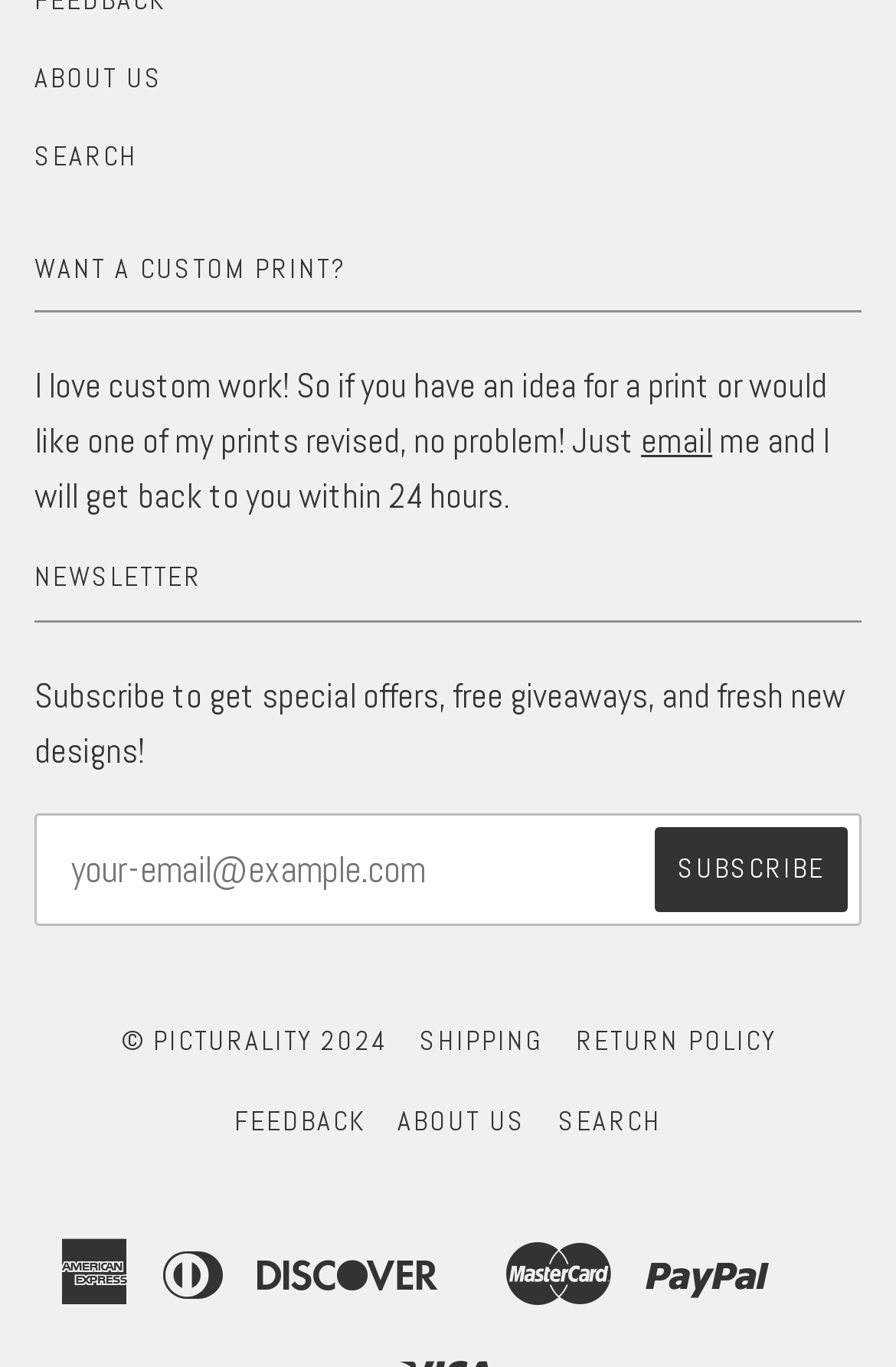Identify the bounding box coordinates of the clickable region required to complete the instruction: "Subscribe to the newsletter". The coordinates should be given as four float numbers within the range of 0 and 1, i.e., [left, top, right, bottom].

[0.731, 0.605, 0.946, 0.667]